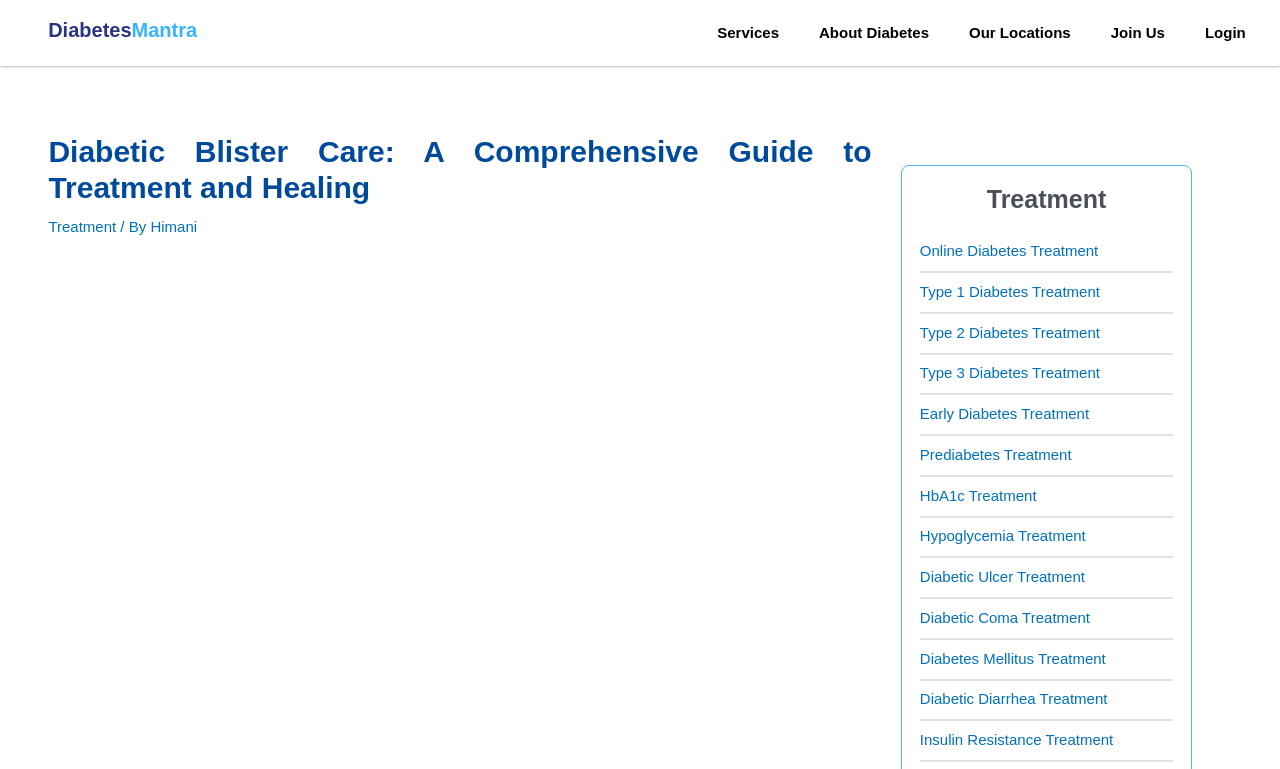Can you provide the bounding box coordinates for the element that should be clicked to implement the instruction: "Go to 'Online Diabetes Treatment'"?

[0.719, 0.315, 0.858, 0.337]